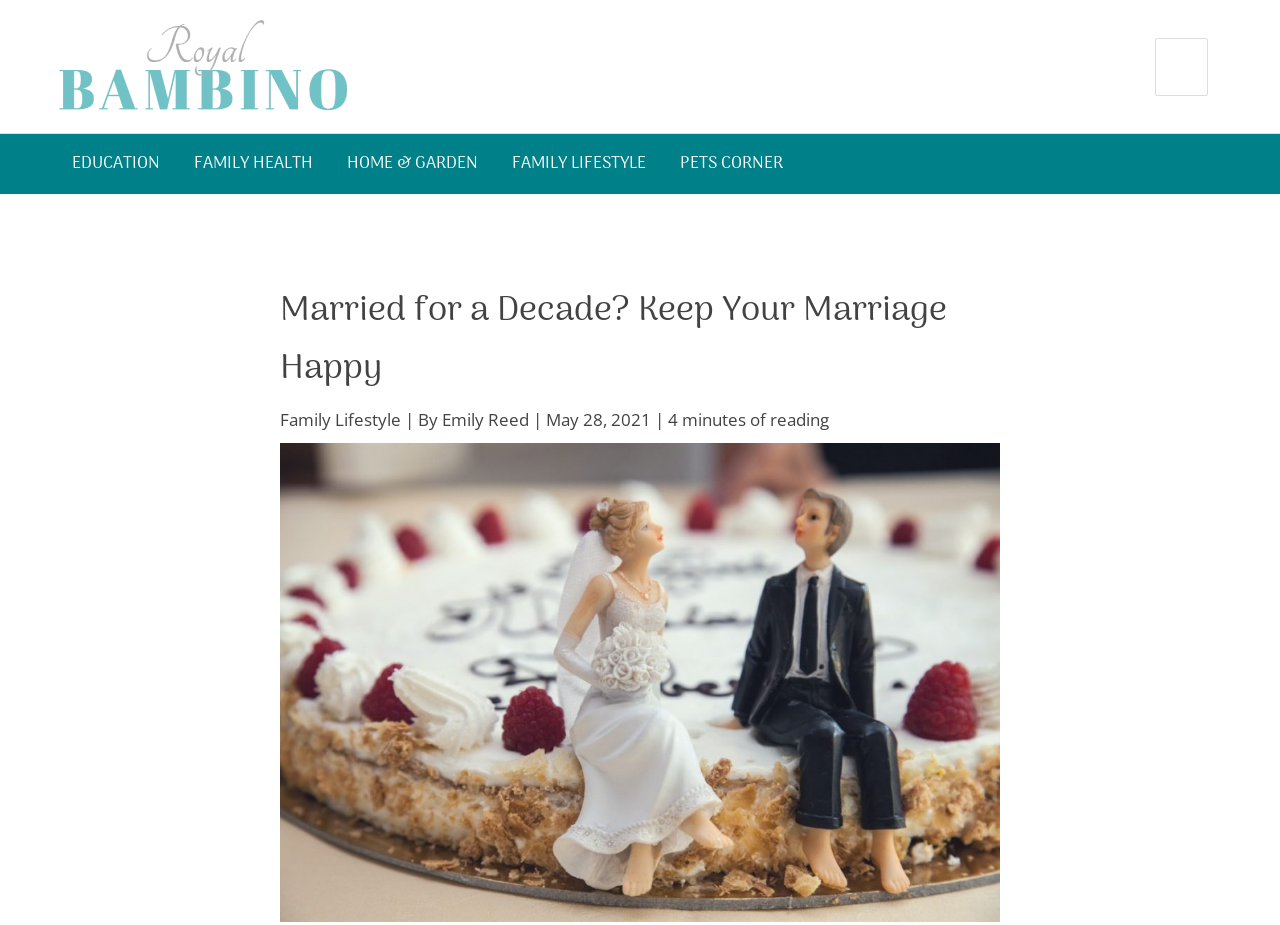Who is the author of the article? Observe the screenshot and provide a one-word or short phrase answer.

Emily Reed